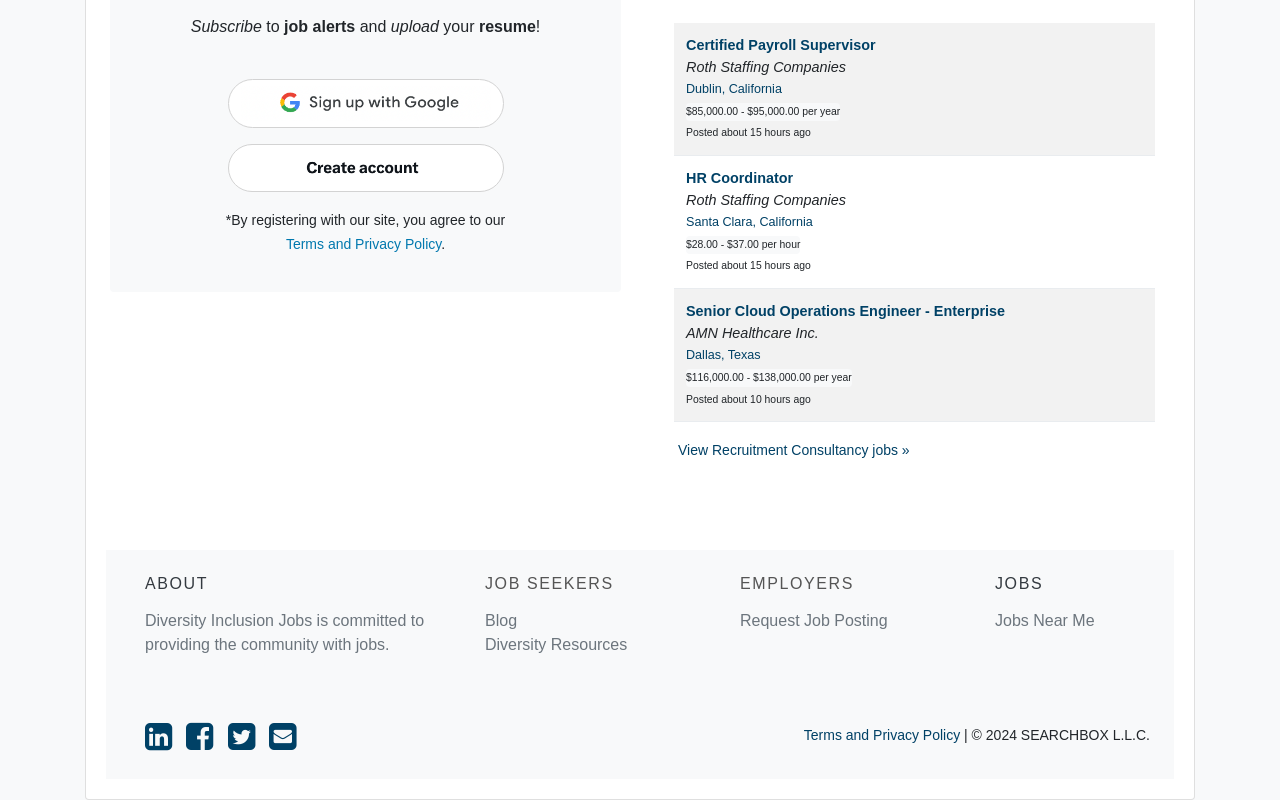Can you find the bounding box coordinates for the element that needs to be clicked to execute this instruction: "Create an account"? The coordinates should be given as four float numbers between 0 and 1, i.e., [left, top, right, bottom].

[0.178, 0.18, 0.393, 0.24]